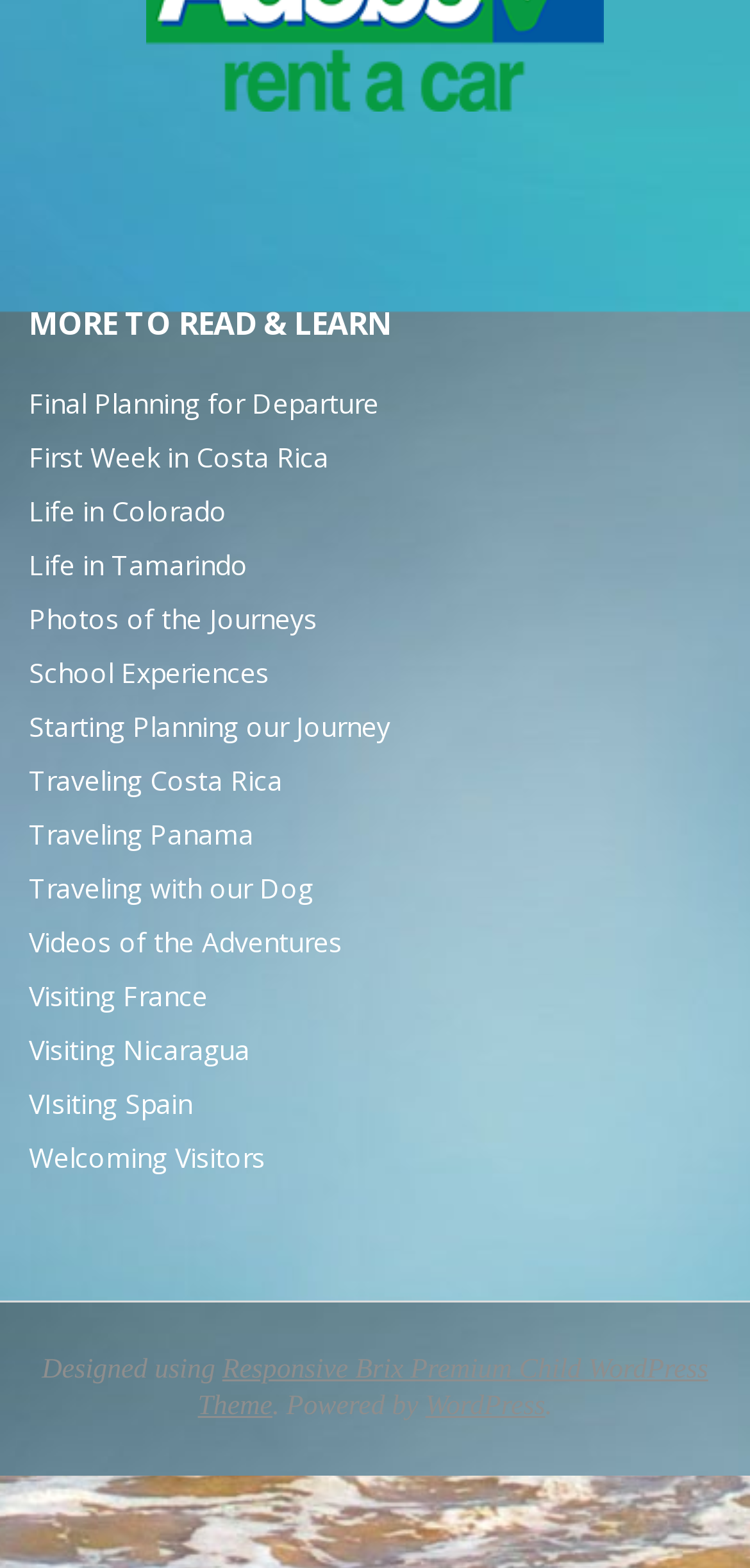What is the platform powering this website?
Examine the screenshot and reply with a single word or phrase.

WordPress